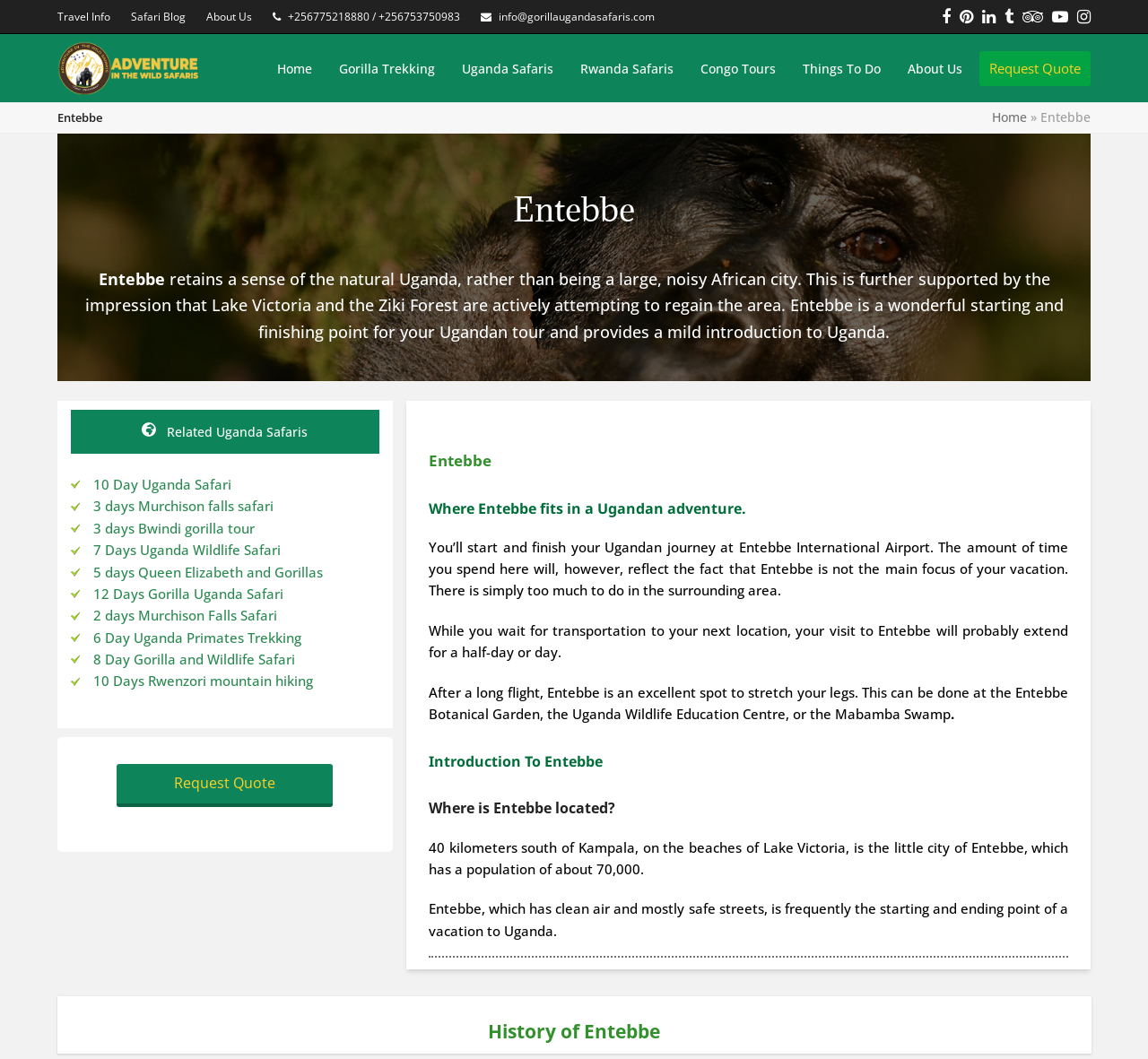What is the population of Entebbe?
Please provide a full and detailed response to the question.

I found the answer in the text '40 kilometers south of Kampala, on the beaches of Lake Victoria, is the little city of Entebbe, which has a population of about 70,000.' which provides information about Entebbe's location and population.